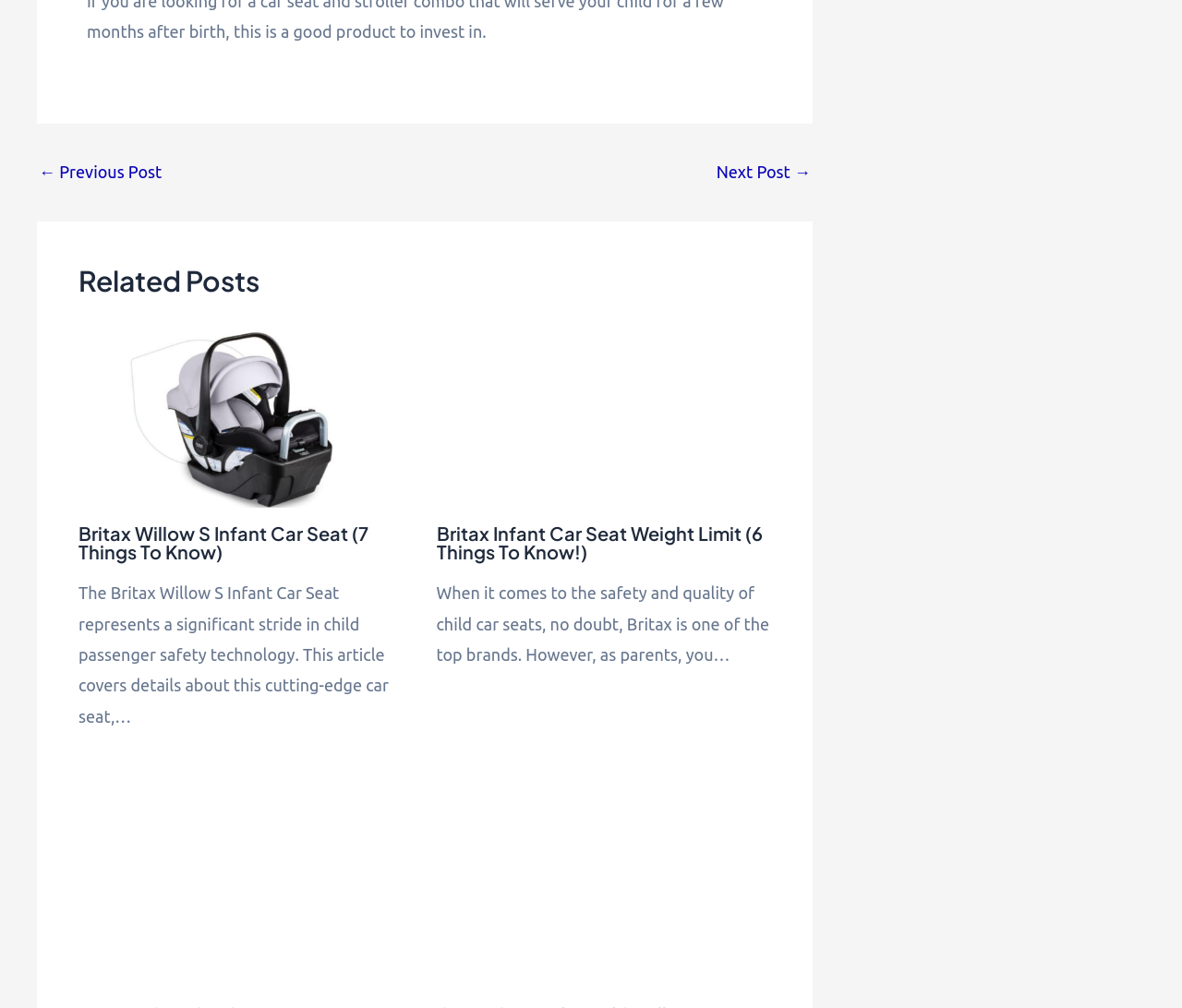Find the bounding box coordinates for the area that must be clicked to perform this action: "Click the Post Comment button".

None